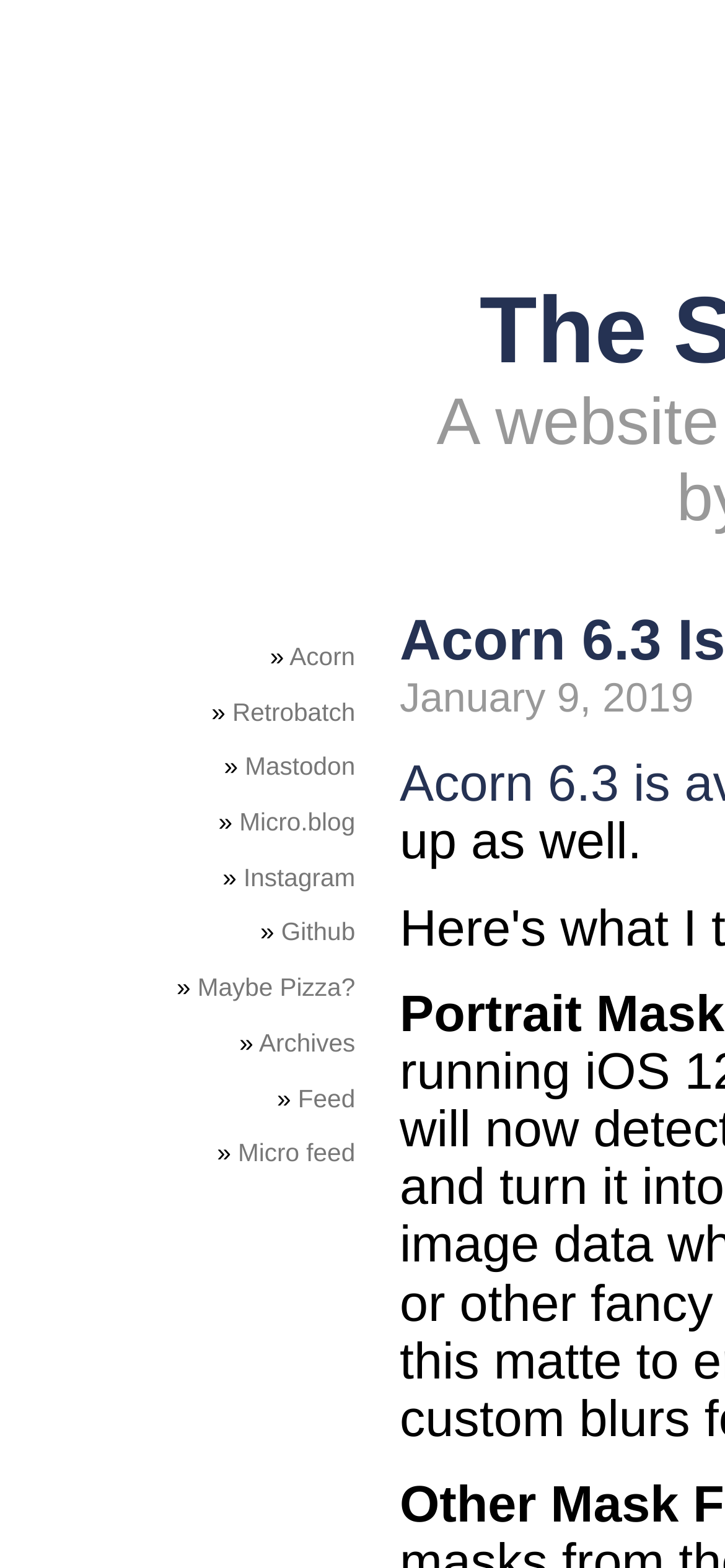Please identify the bounding box coordinates of the area that needs to be clicked to follow this instruction: "Print the page".

None